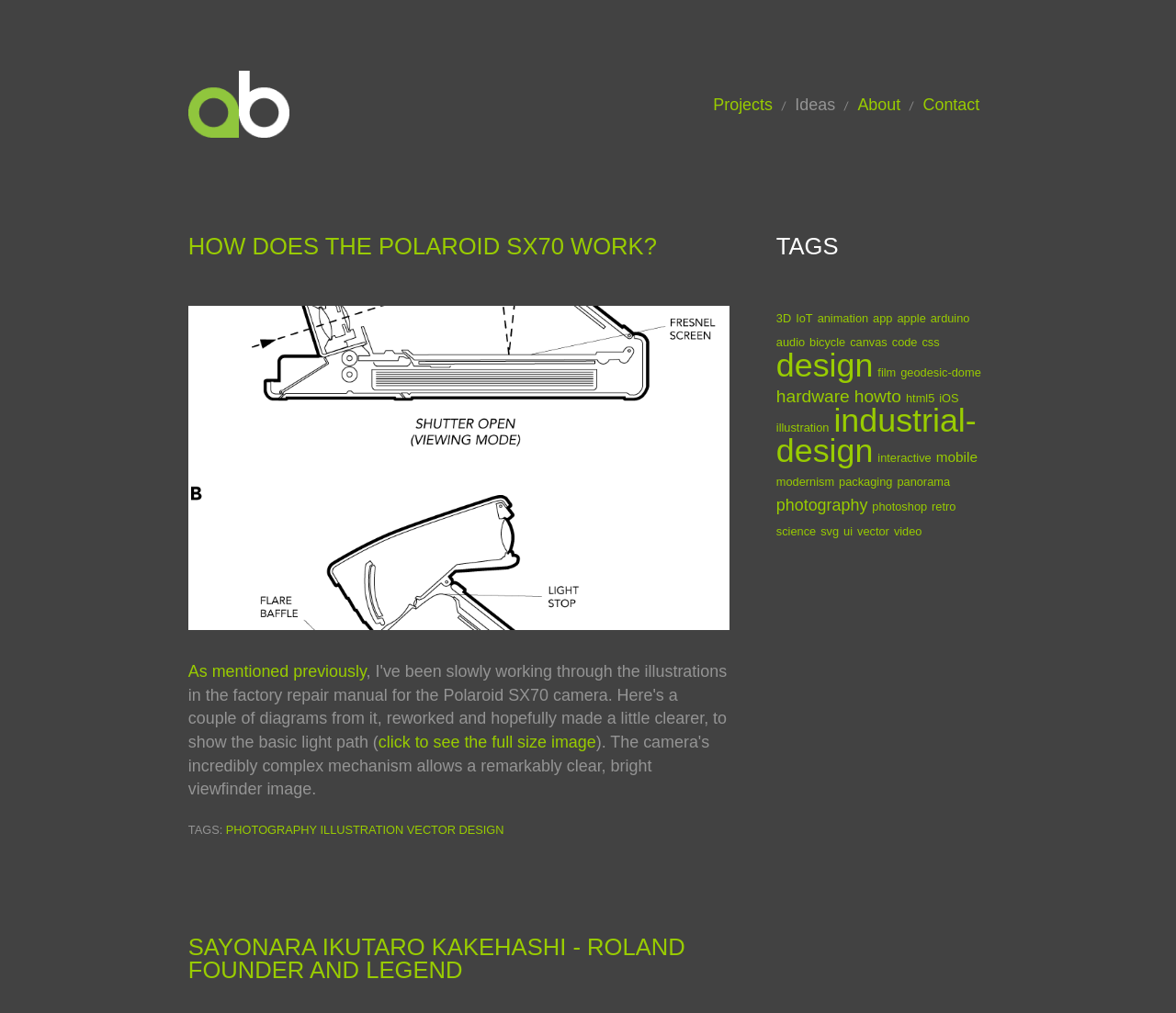Describe every aspect of the webpage comprehensively.

This webpage is a personal collection of ideas, experiments, and notes related to the author's work, along with links to inspiring sites, photos, and work. At the top, there is a navigation menu with five links: "ALBATES.COM", "Projects", "Ideas", "About", and "Contact". 

Below the navigation menu, there is a section with a heading "HOW DOES THE POLAROID SX70 WORK?" accompanied by a link and an image illustrating the light path of the Polaroid SX70. 

To the right of this section, there is a column with a heading "TAGS" followed by numerous links to various topics such as "PHOTOGRAPHY", "ILLUSTRATION", "VECTOR", "DESIGN", and many others. 

Further down the page, there is another section with a heading "SAYONARA IKUTARO KAKEHASHI - ROLAND FOUNDER AND LEGEND" accompanied by a link. 

On the right side of the page, there is a complementary section with a heading "TAGS" followed by more links to topics like "3D", "IoT", "animation", "app", and many others.